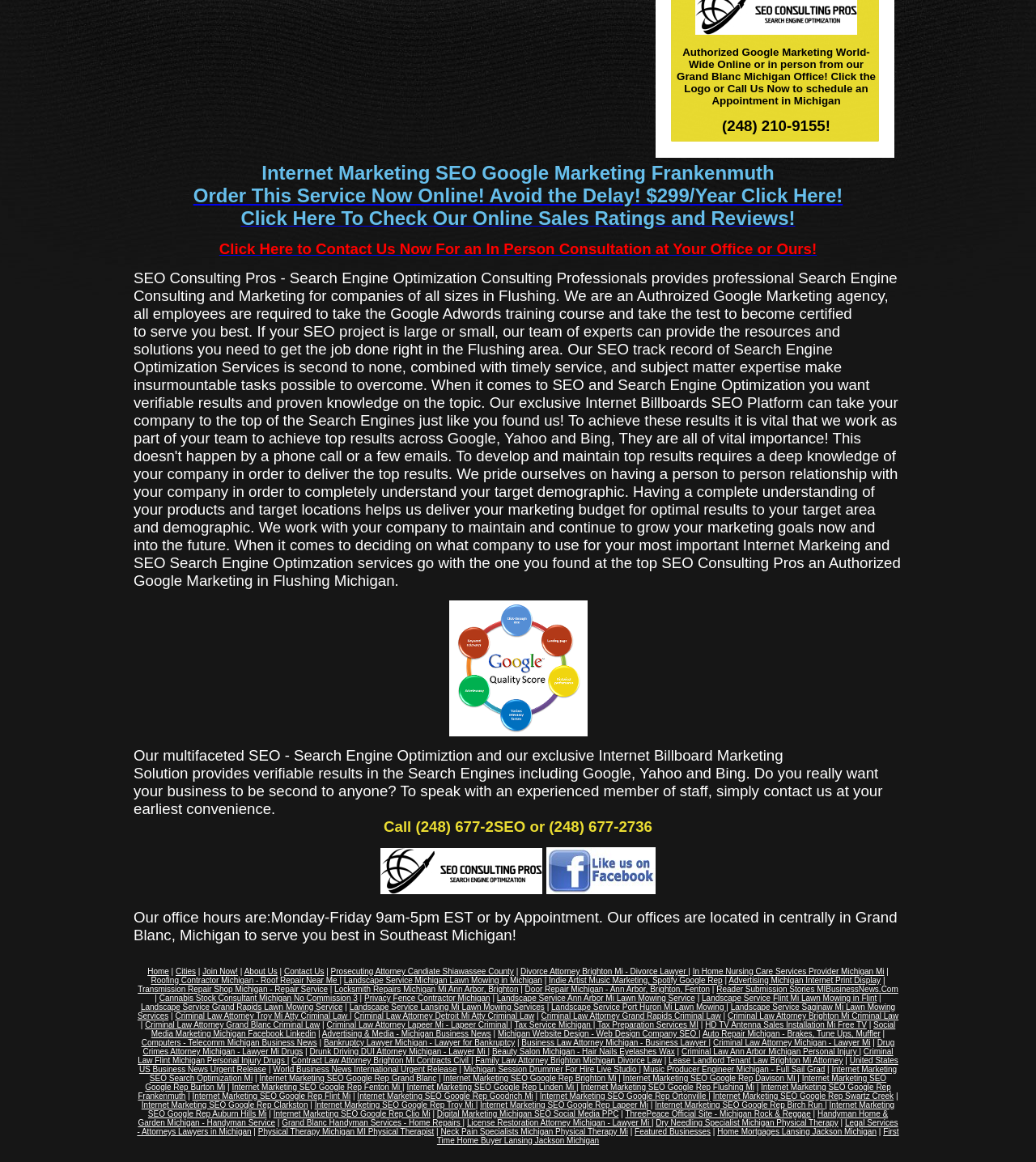Locate the UI element described as follows: "Privacy Fence Contractor Michigan". Return the bounding box coordinates as four float numbers between 0 and 1 in the order [left, top, right, bottom].

[0.352, 0.853, 0.473, 0.863]